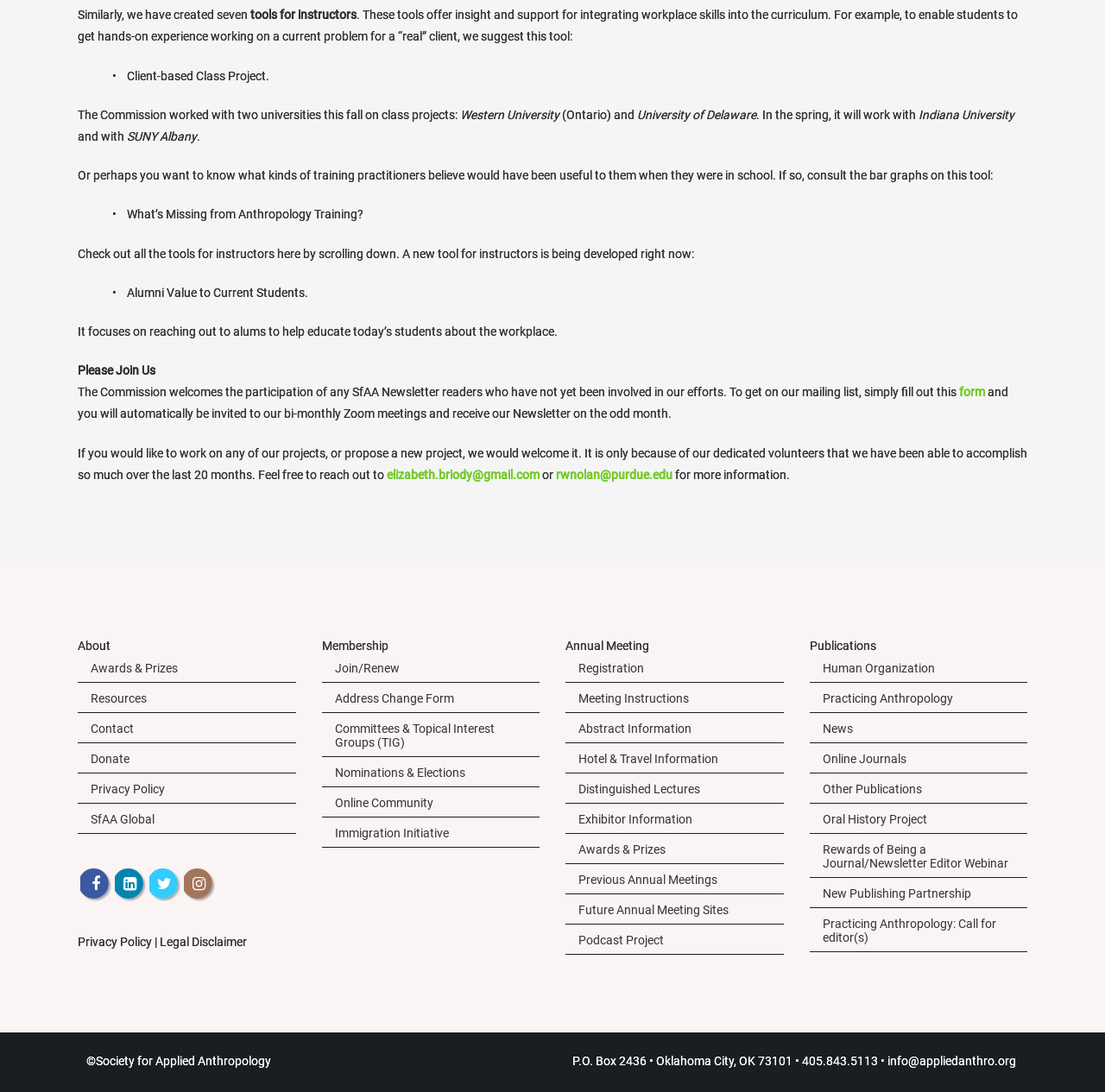Identify the bounding box coordinates for the region to click in order to carry out this instruction: "Contact elizabeth.briody@gmail.com for more information". Provide the coordinates using four float numbers between 0 and 1, formatted as [left, top, right, bottom].

[0.35, 0.428, 0.488, 0.441]